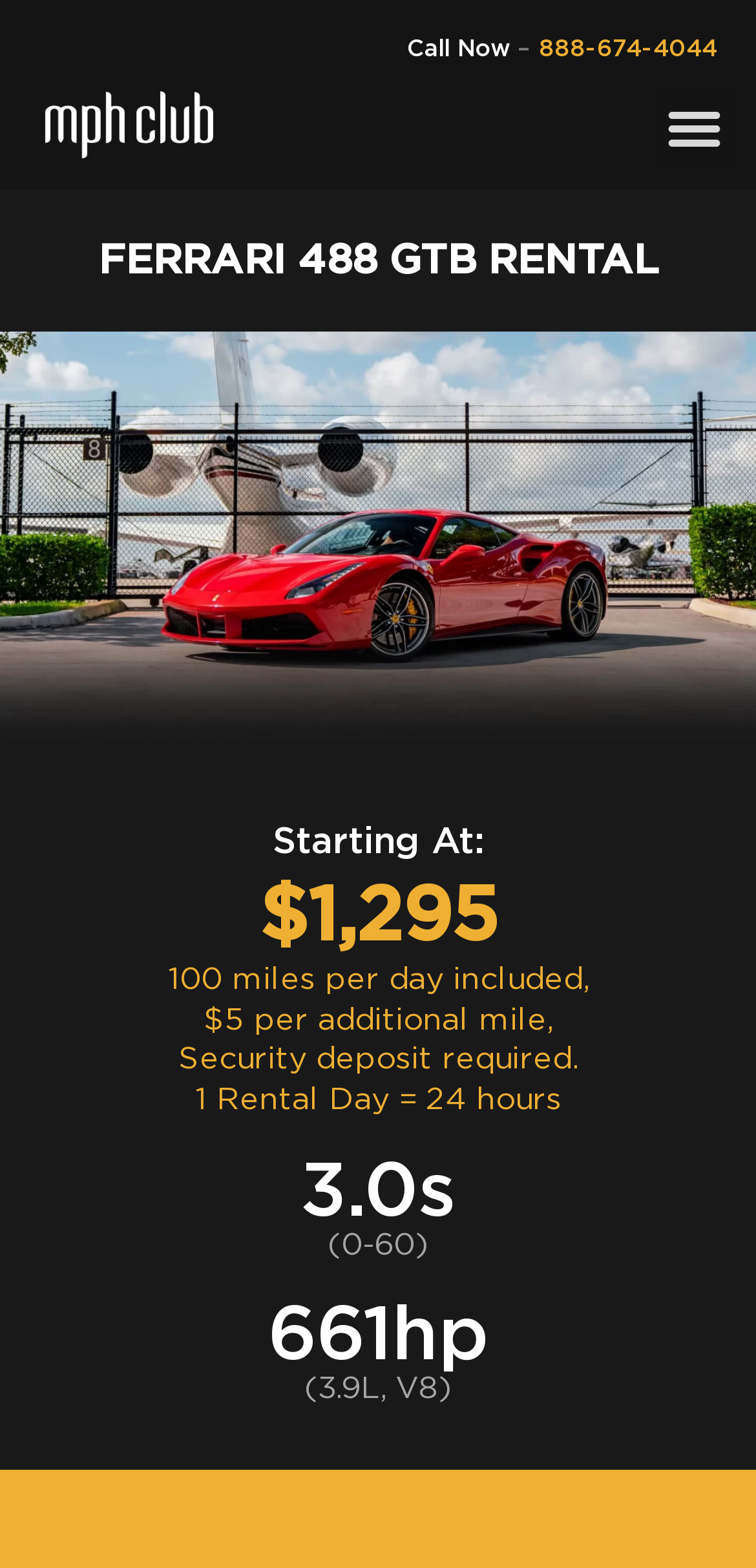Identify and provide the text content of the webpage's primary headline.

FERRARI 488 GTB RENTAL